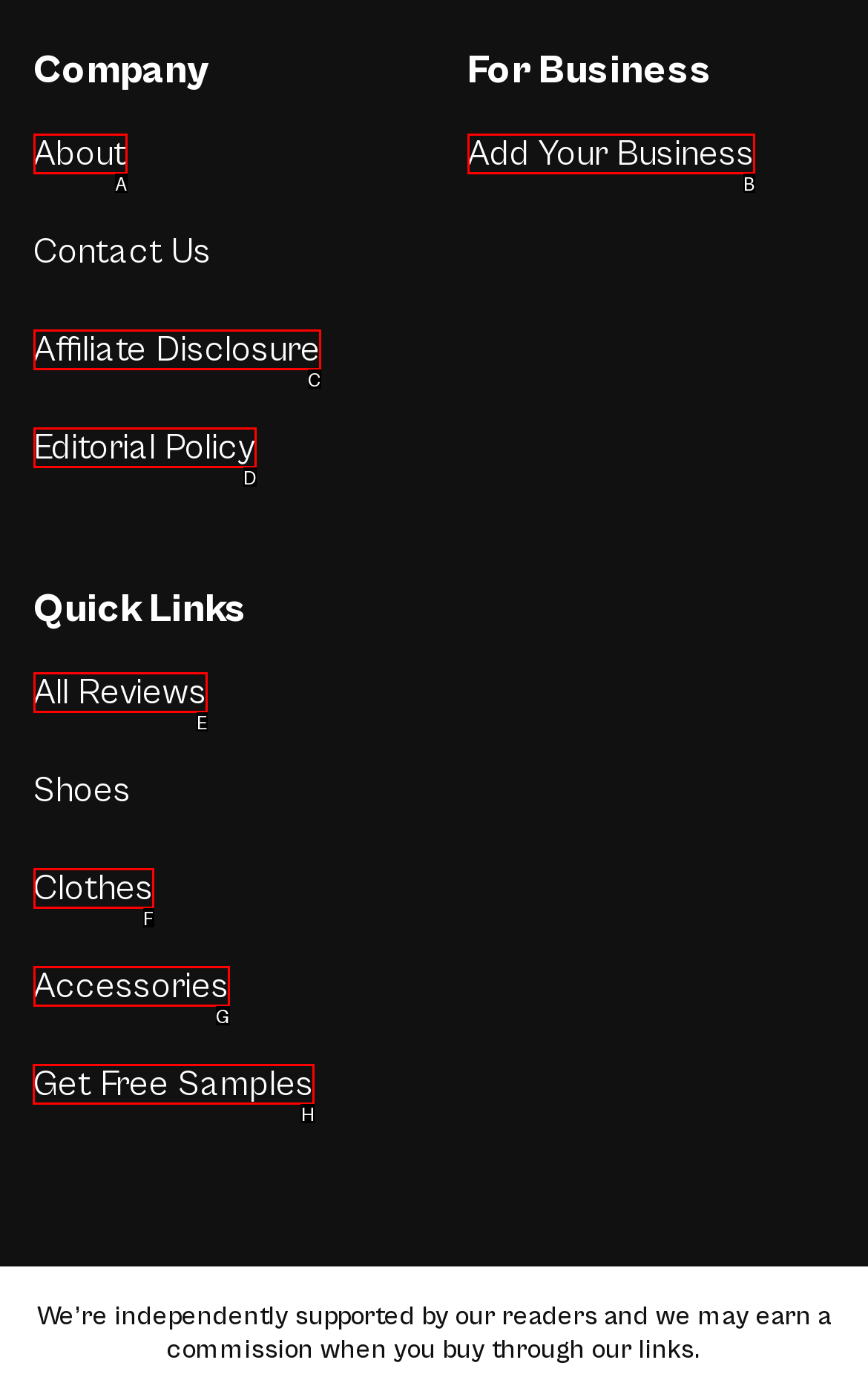Determine the HTML element to click for the instruction: Get Free Samples.
Answer with the letter corresponding to the correct choice from the provided options.

H